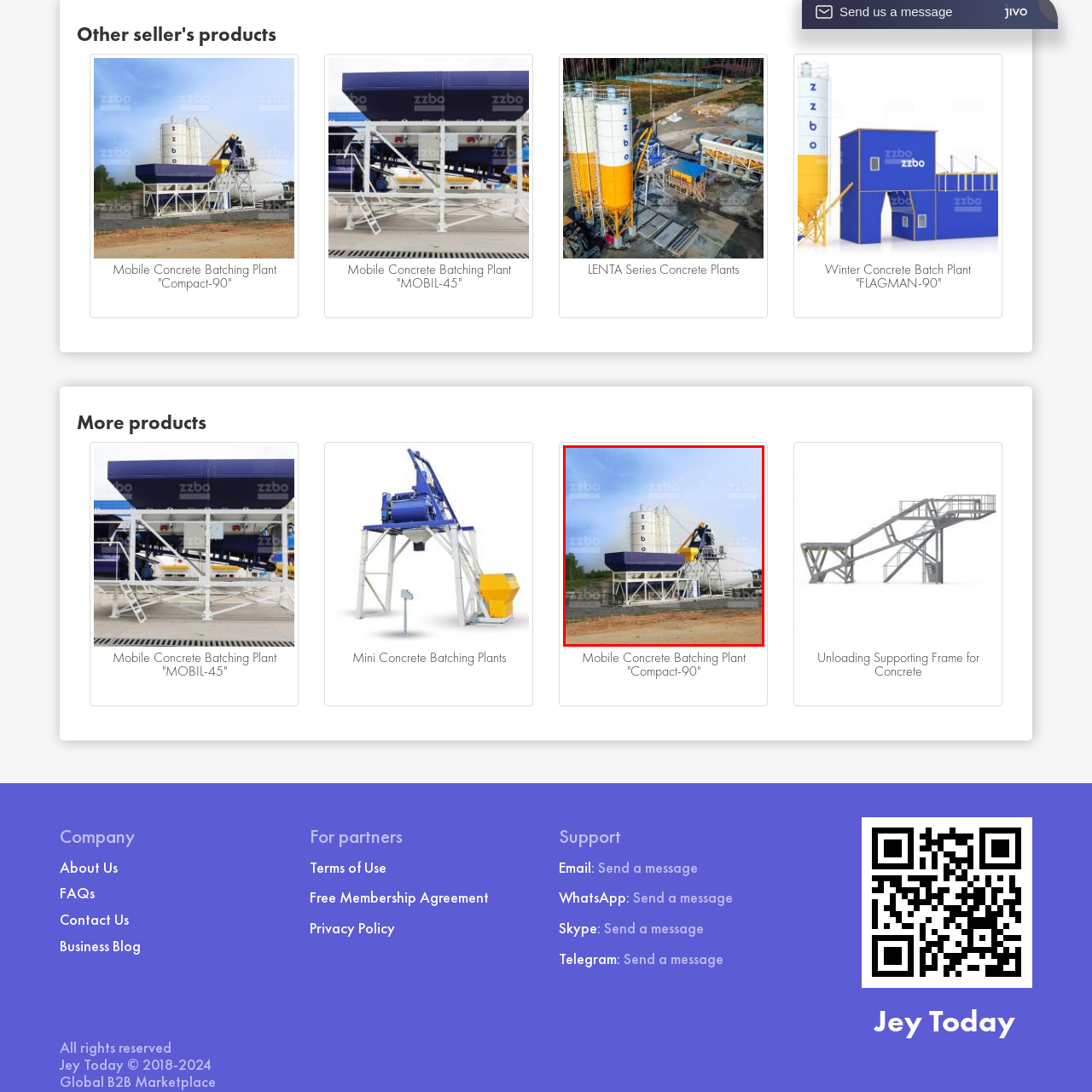Create a detailed description of the image enclosed by the red bounding box.

The image showcases a Mobile Concrete Batching Plant, specifically part of the LENTA Series. The plant features a prominent, cylindrical structure marked by the branding "zzbo," indicating its manufacturer. It is designed for efficient production and mixing of concrete on site, facilitating construction projects. The setup includes several components, such as storage silos and a mixing unit, all positioned on a sturdy framework. The background suggests an outdoor setting, with clear skies contributing to a bright environment, highlighting the plant's operational capabilities in various weather conditions. This mobile batching plant exemplifies modern construction technology aimed at enhancing productivity and convenience on construction sites.